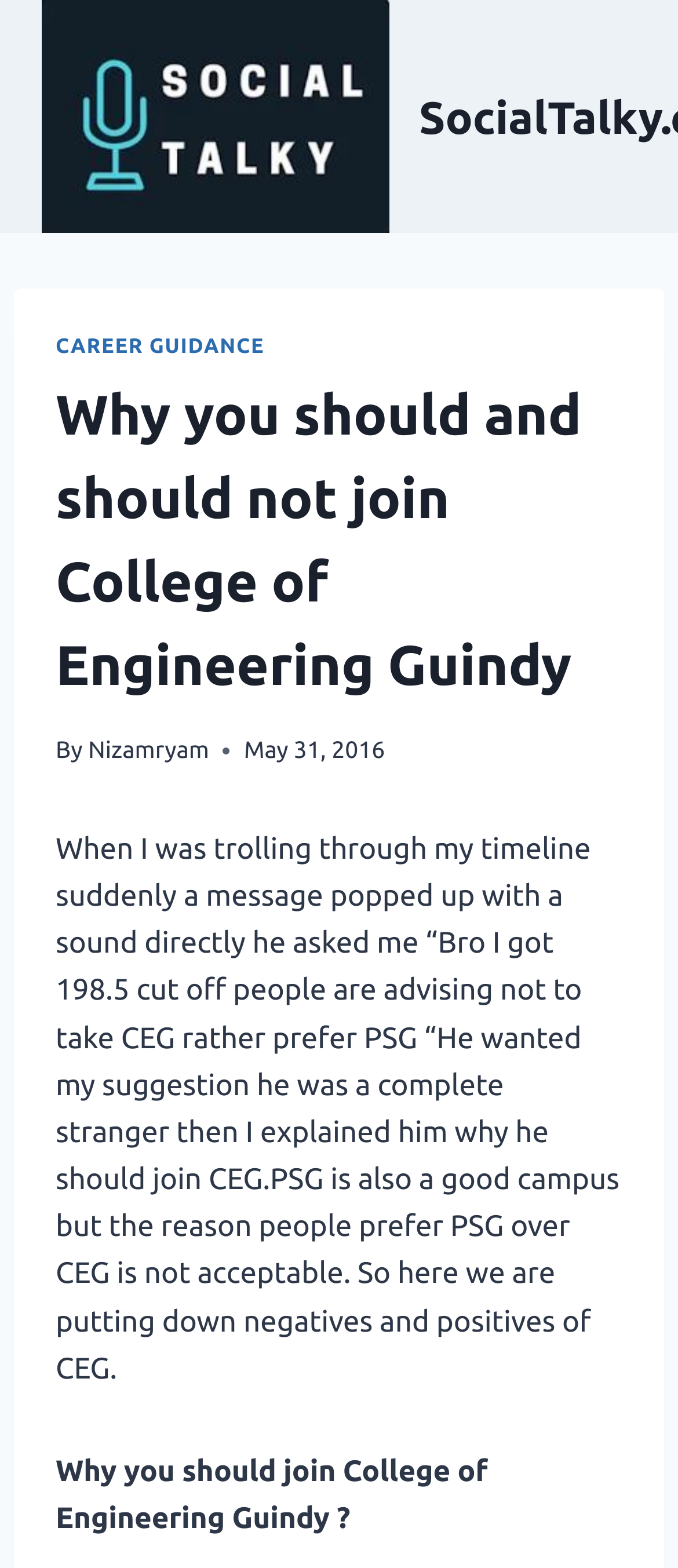When was the article published?
Refer to the image and offer an in-depth and detailed answer to the question.

The publication date can be found in the time element in the header section of the webpage, which displays 'May 31, 2016'.